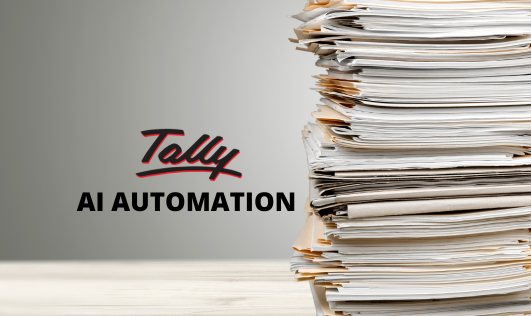What is the font style of 'AI AUTOMATION'?
Please provide an in-depth and detailed response to the question.

The font style of 'AI AUTOMATION' is clear and impactful, emphasizing the innovative aspect of automation in managing business processes, which aligns with the overarching message of streamlining operations and enhancing productivity.